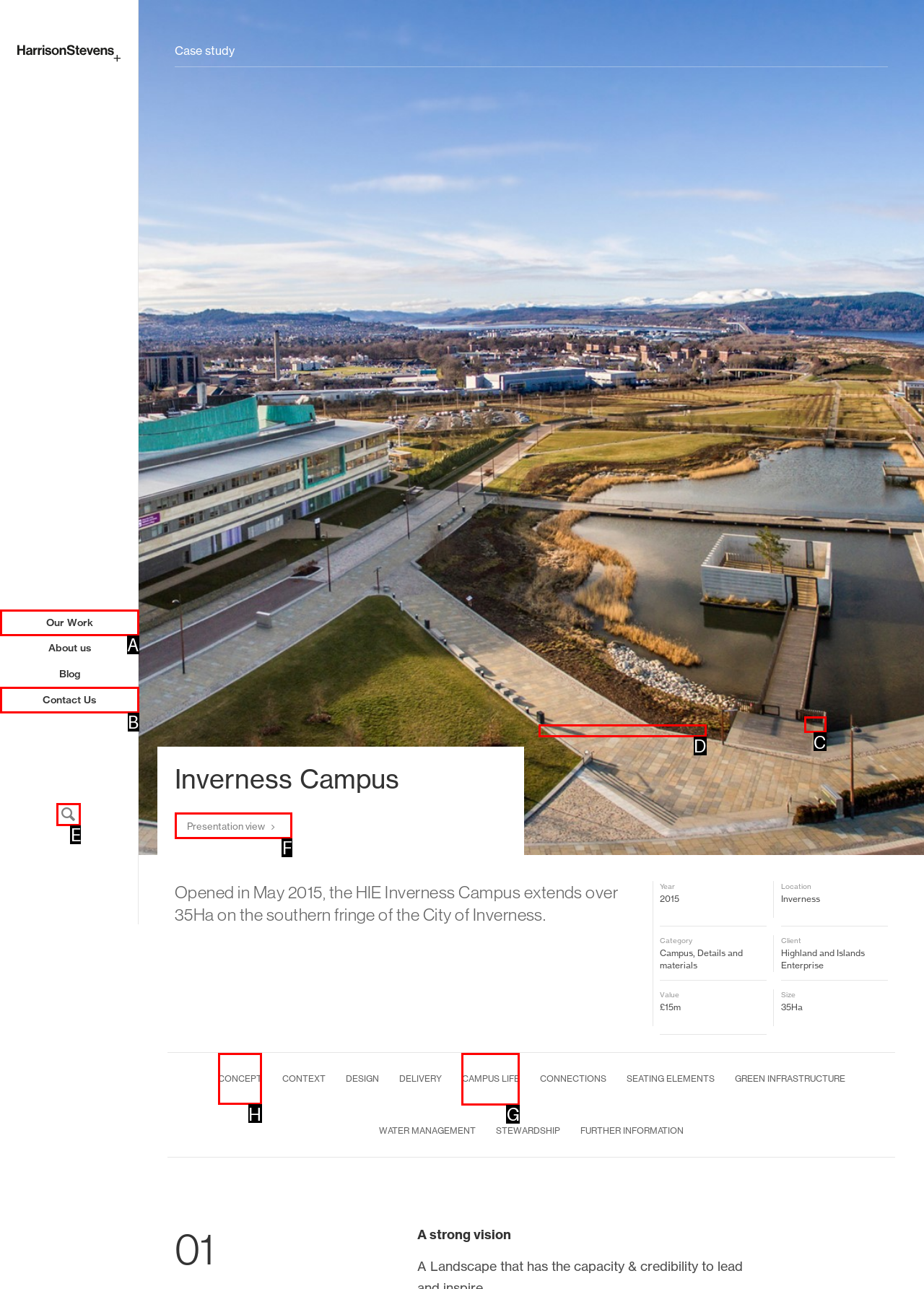Select the correct HTML element to complete the following task: Click the 'CONCEPT' link
Provide the letter of the choice directly from the given options.

H